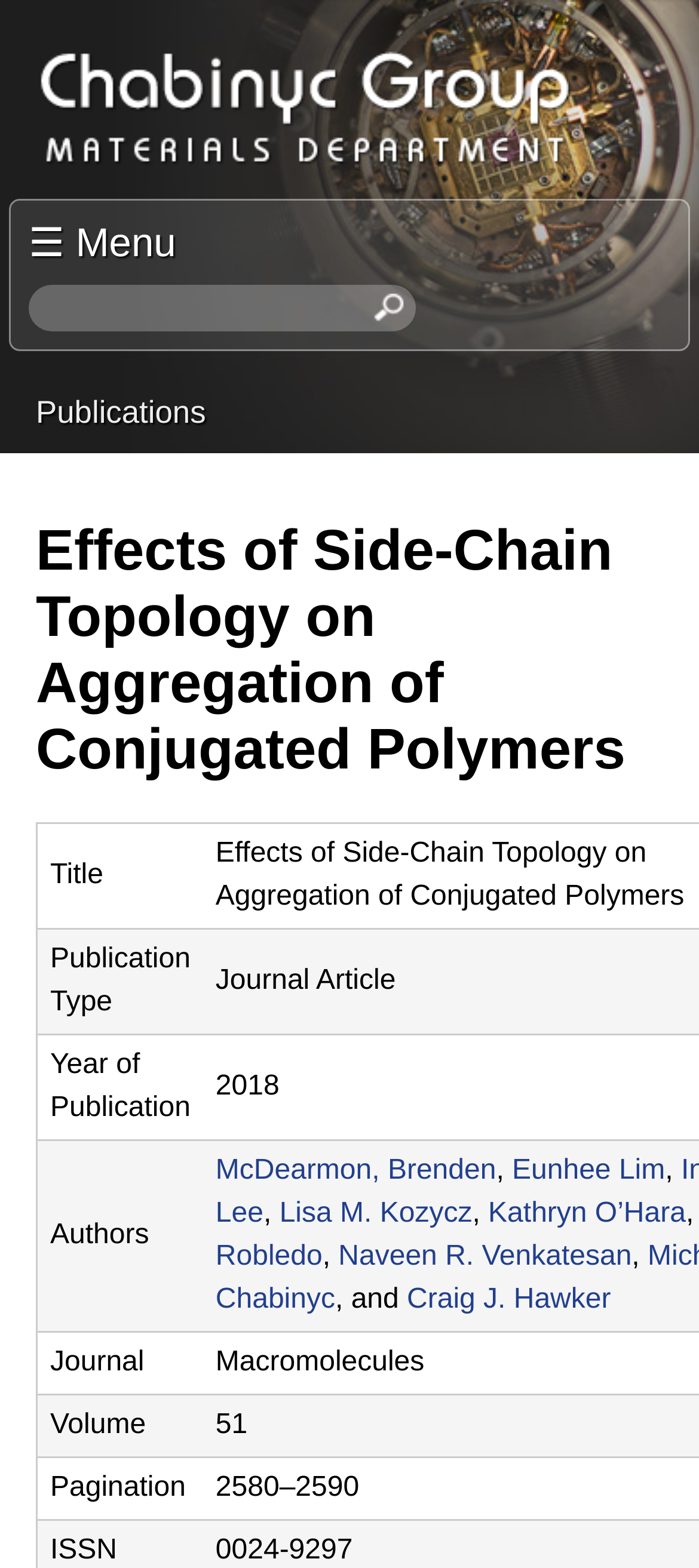Find the bounding box coordinates of the clickable region needed to perform the following instruction: "View publications". The coordinates should be provided as four float numbers between 0 and 1, i.e., [left, top, right, bottom].

[0.051, 0.251, 0.295, 0.274]